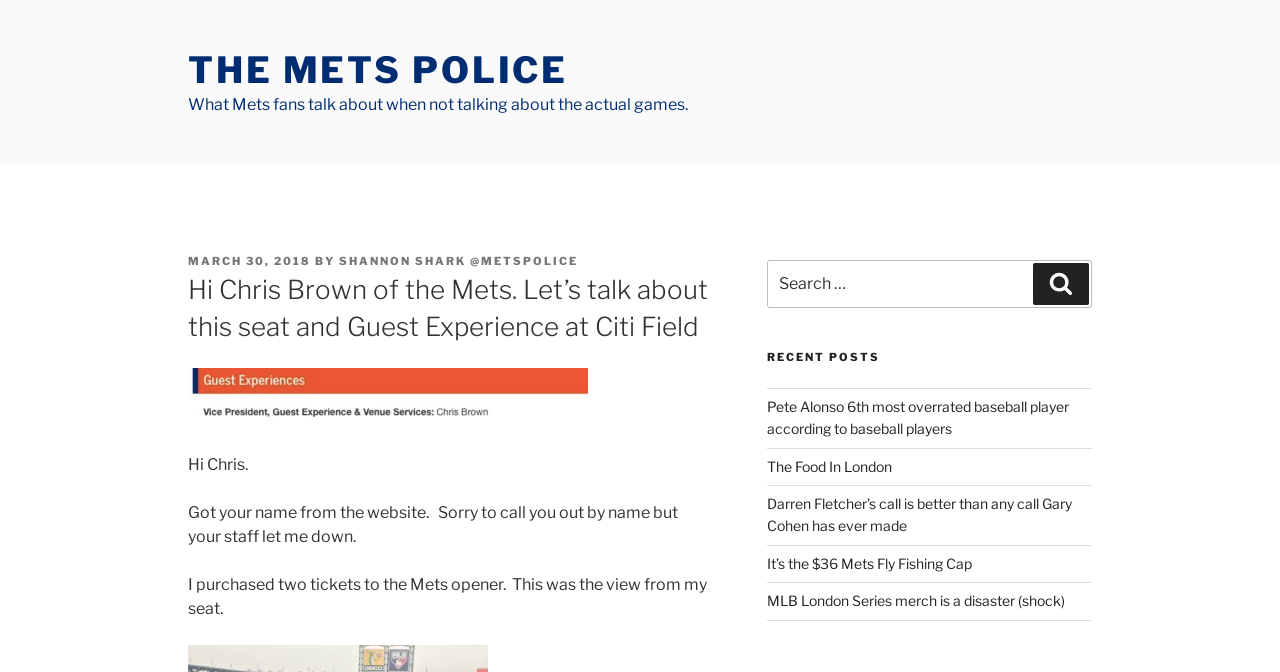What is the author of the post?
Carefully analyze the image and provide a thorough answer to the question.

The author of the post is mentioned in the 'BY' section, which is 'SHANNON SHARK @METSPOLICE'.